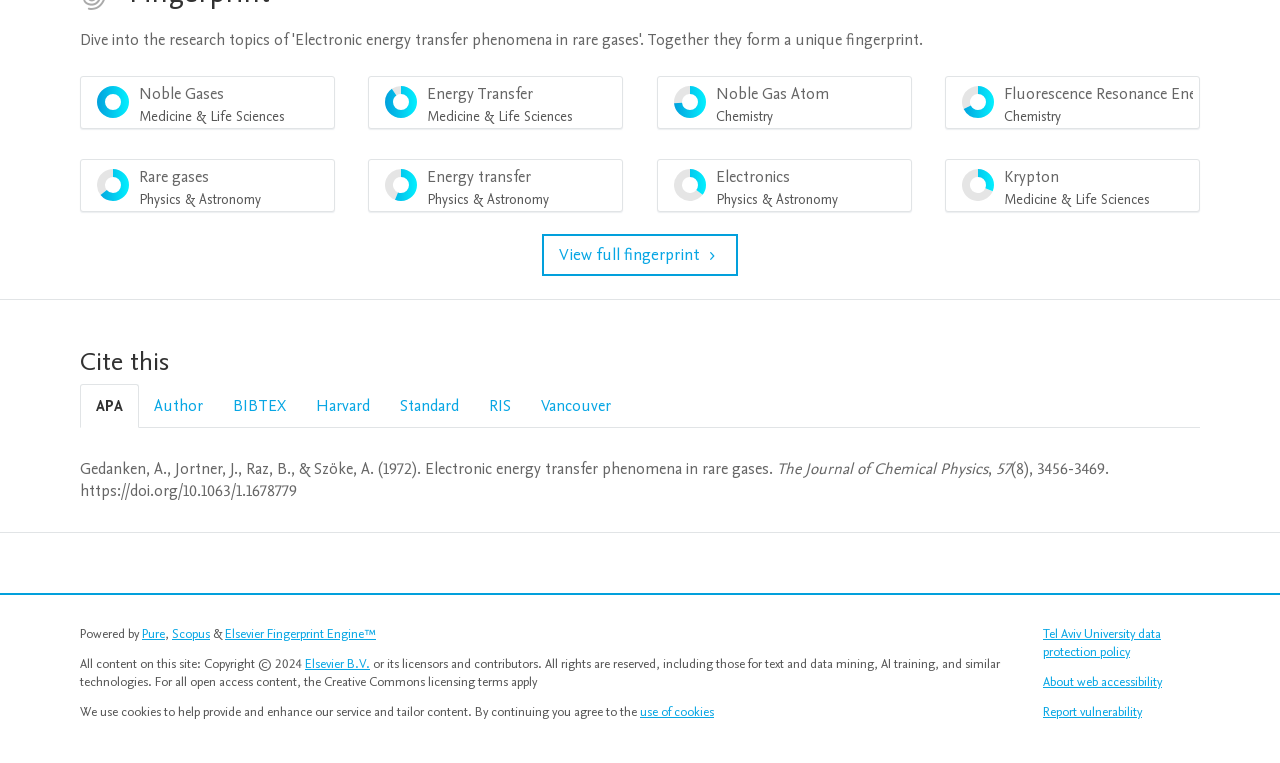Determine the bounding box coordinates of the clickable region to execute the instruction: "Cite this in APA style". The coordinates should be four float numbers between 0 and 1, denoted as [left, top, right, bottom].

[0.062, 0.504, 0.109, 0.561]